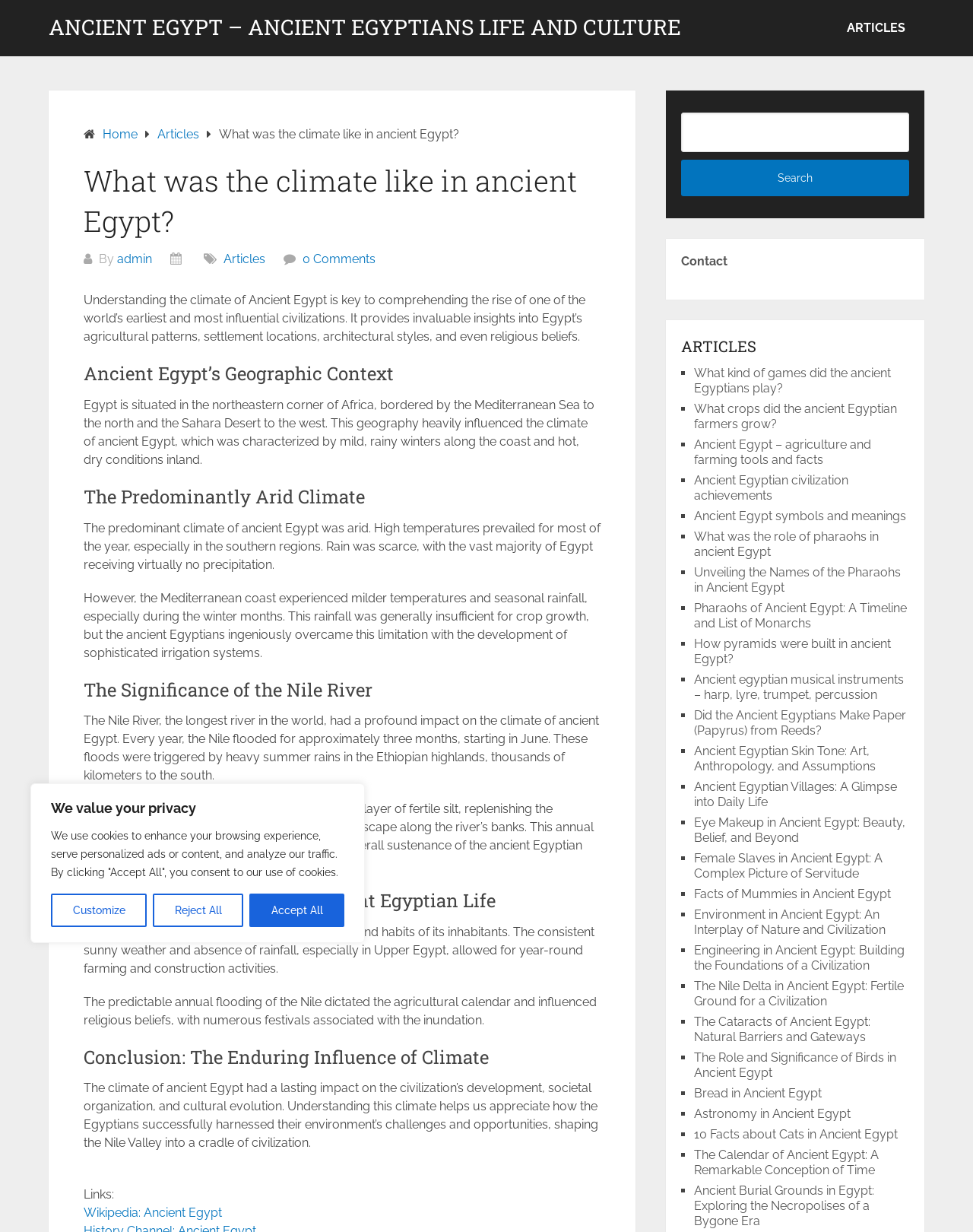Respond to the following question using a concise word or phrase: 
What is the geographic context of ancient Egypt?

Northeastern corner of Africa